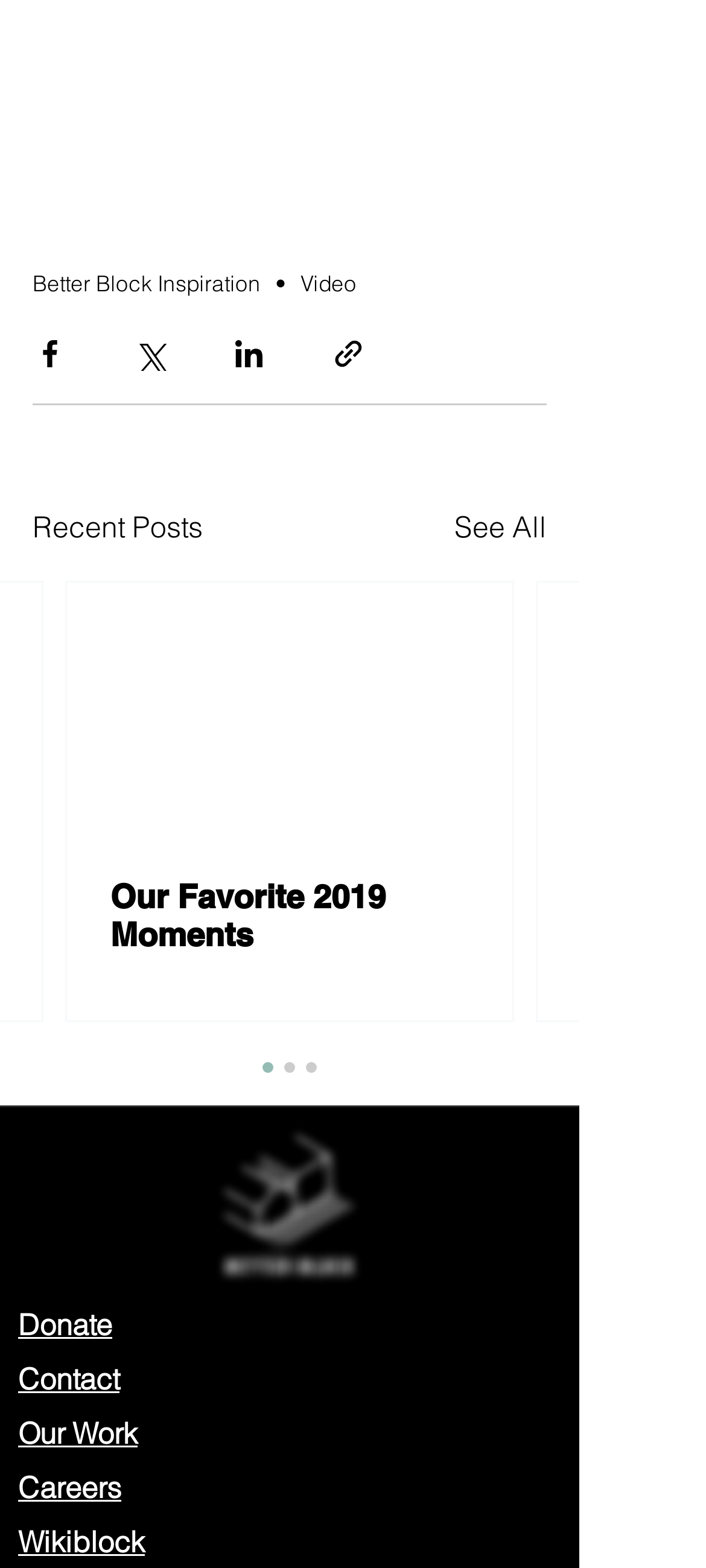Based on the image, please elaborate on the answer to the following question:
How many links are there in the footer section?

I counted the links in the footer section and found that there are five links: 'Donate', 'Contact', 'Our Work', 'Careers', and 'Wikiblock'.